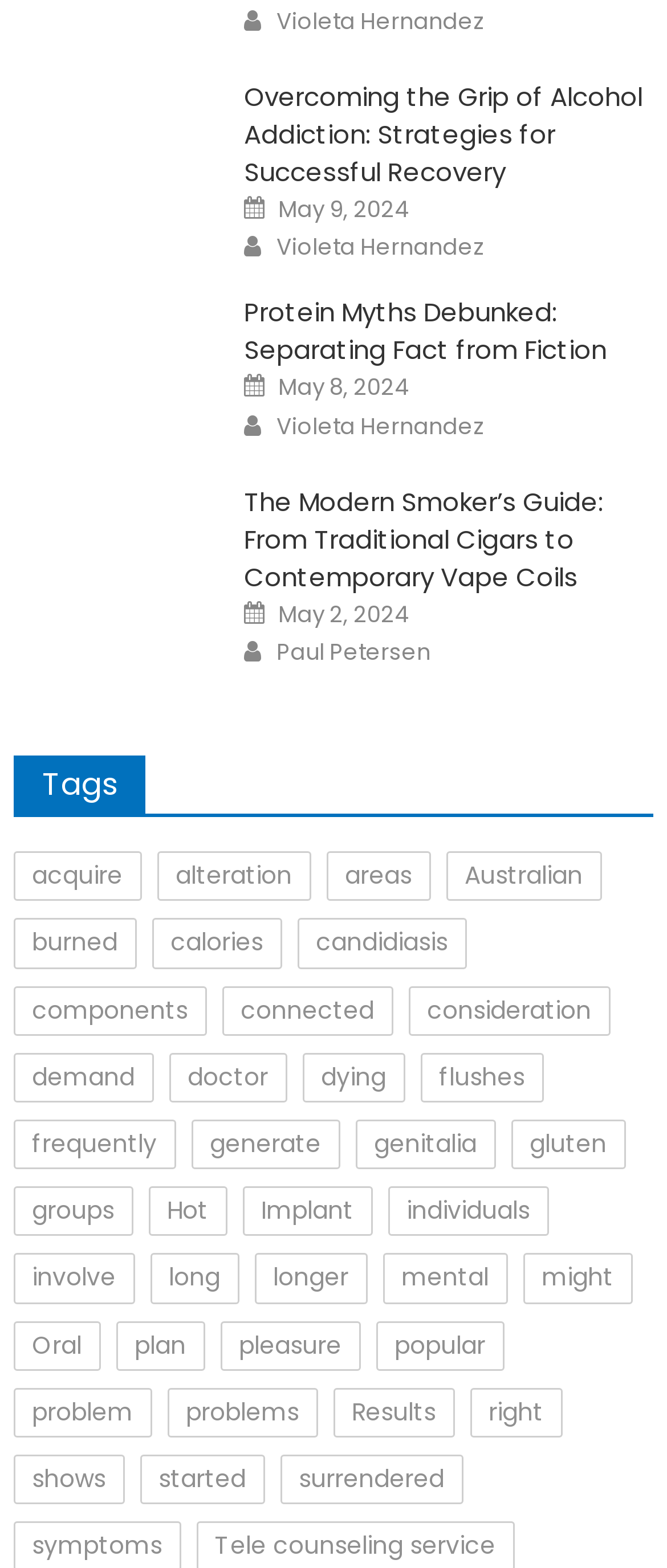What is the title of the third article?
Give a one-word or short-phrase answer derived from the screenshot.

The Modern Smoker’s Guide: From Traditional Cigars to Contemporary Vape Coils